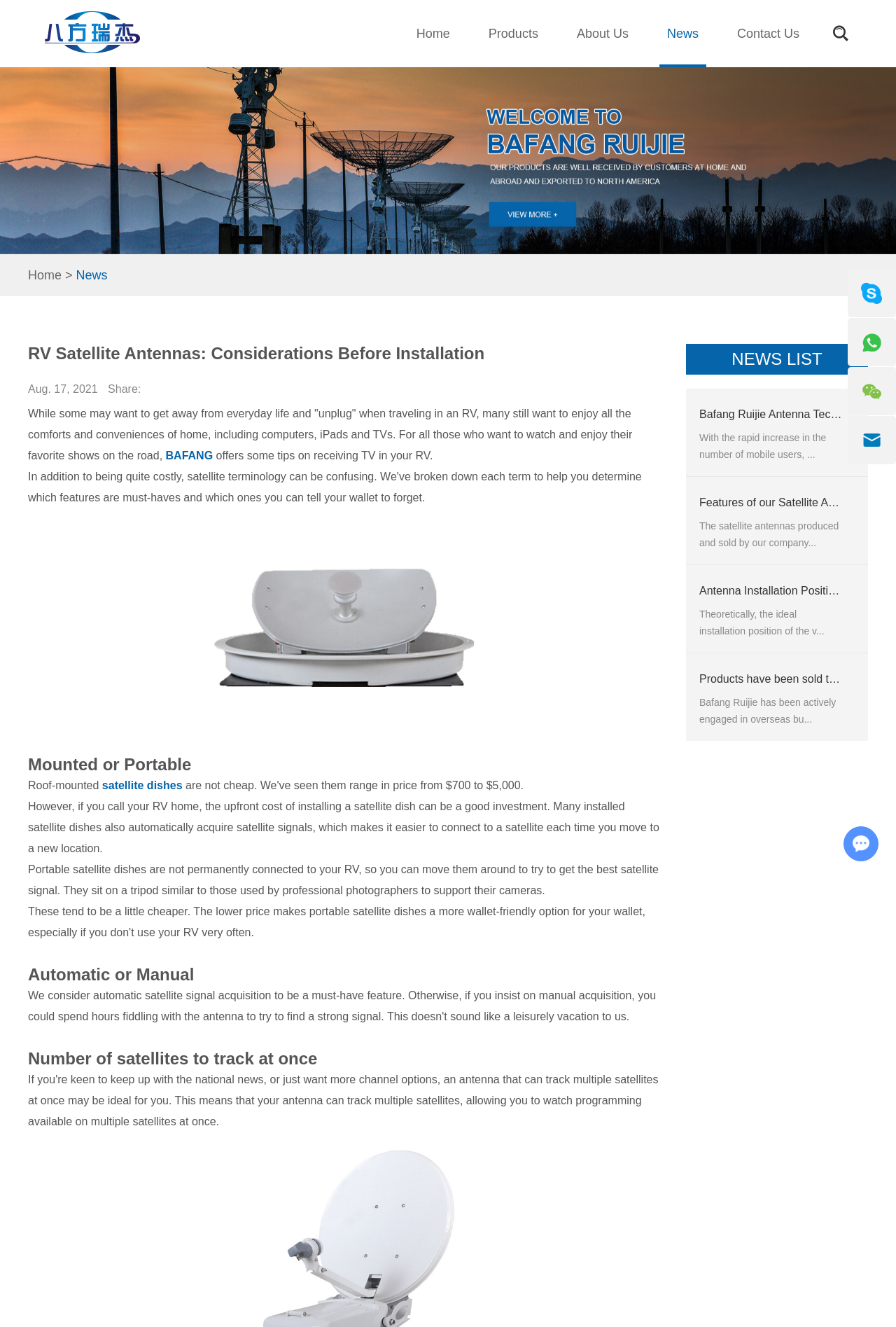Identify the first-level heading on the webpage and generate its text content.

RV Satellite Antennas: Considerations Before Installation